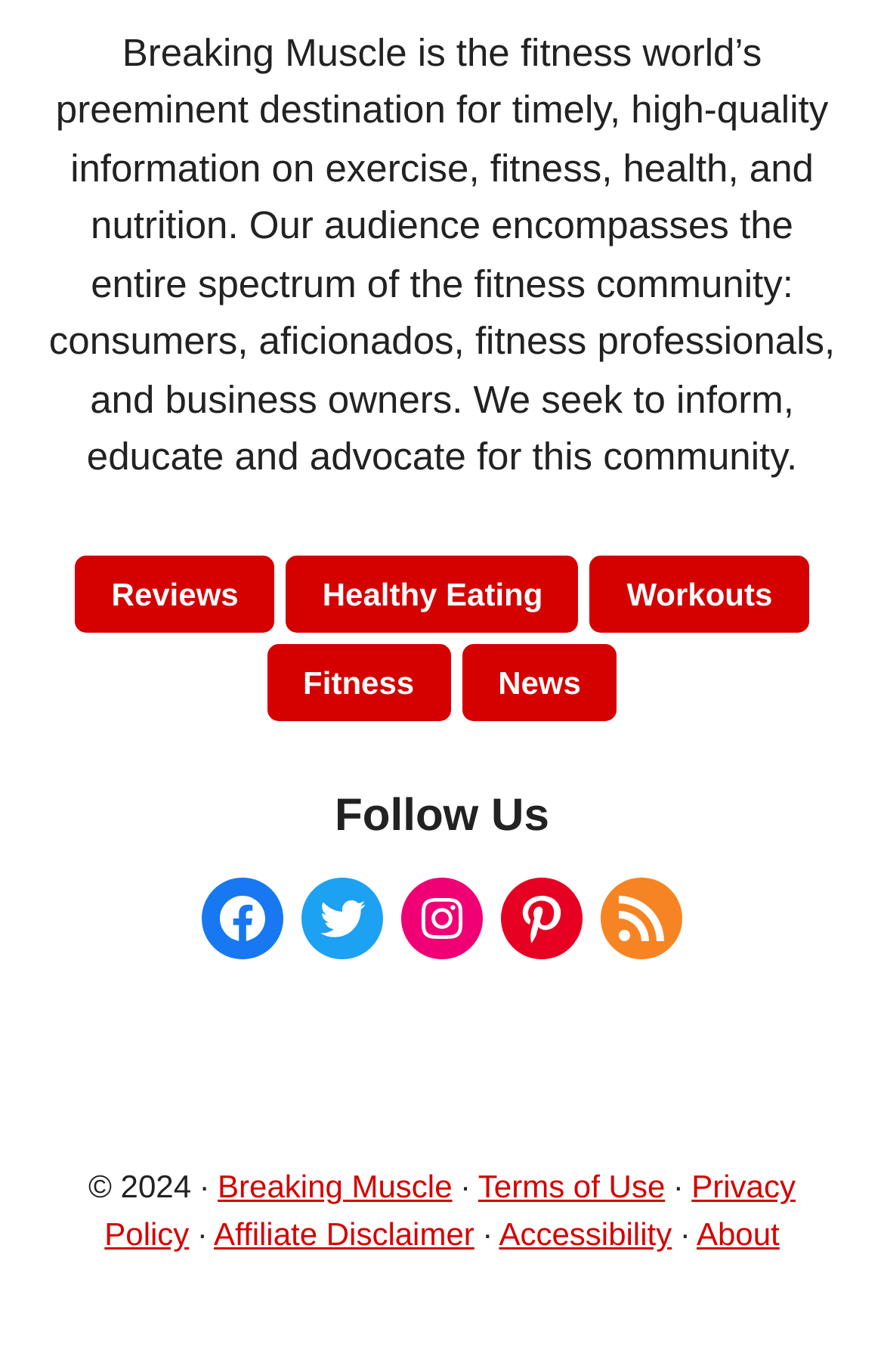Locate the bounding box coordinates of the item that should be clicked to fulfill the instruction: "Enter your email".

None